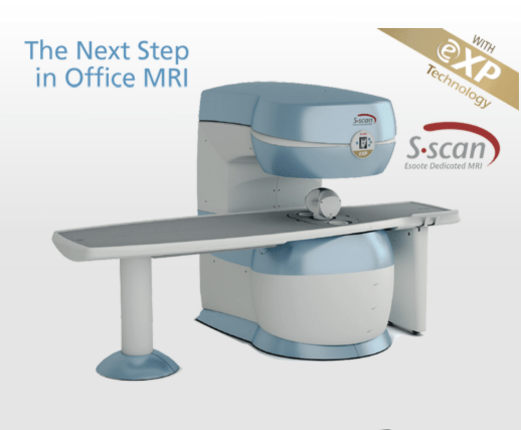What technology is referenced on the Esaote S-scan MRI system?
Using the details shown in the screenshot, provide a comprehensive answer to the question.

The caption explicitly mentions 'eXP Technology' as a feature of the Esaote S-scan MRI system, suggesting that it is an innovative technology that improves efficiency and image quality.